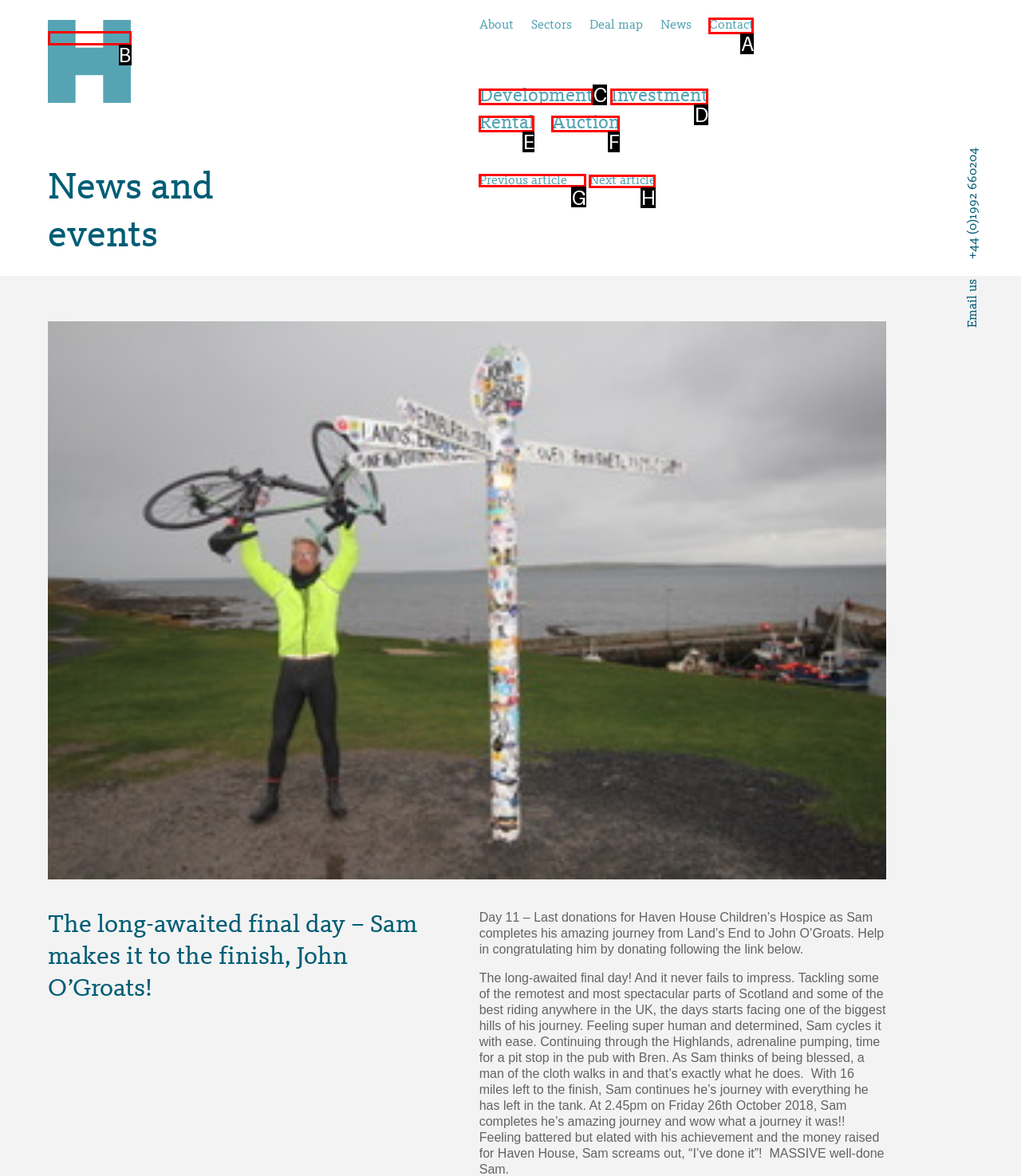Point out the correct UI element to click to carry out this instruction: Click on the 'Previous article' link
Answer with the letter of the chosen option from the provided choices directly.

G